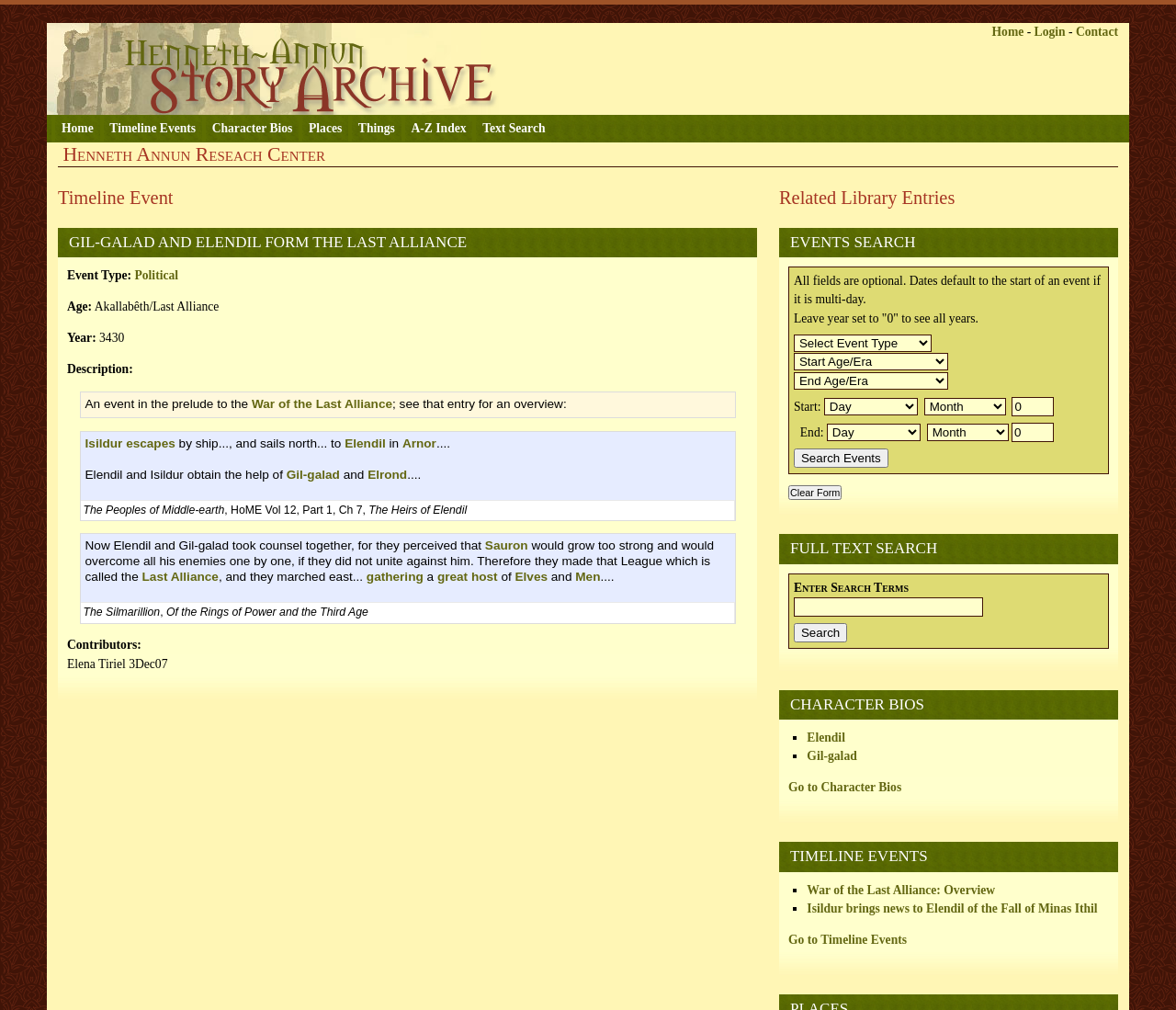Answer the question below in one word or phrase:
Who escapes by ship and sails north to Arnor?

Isildur